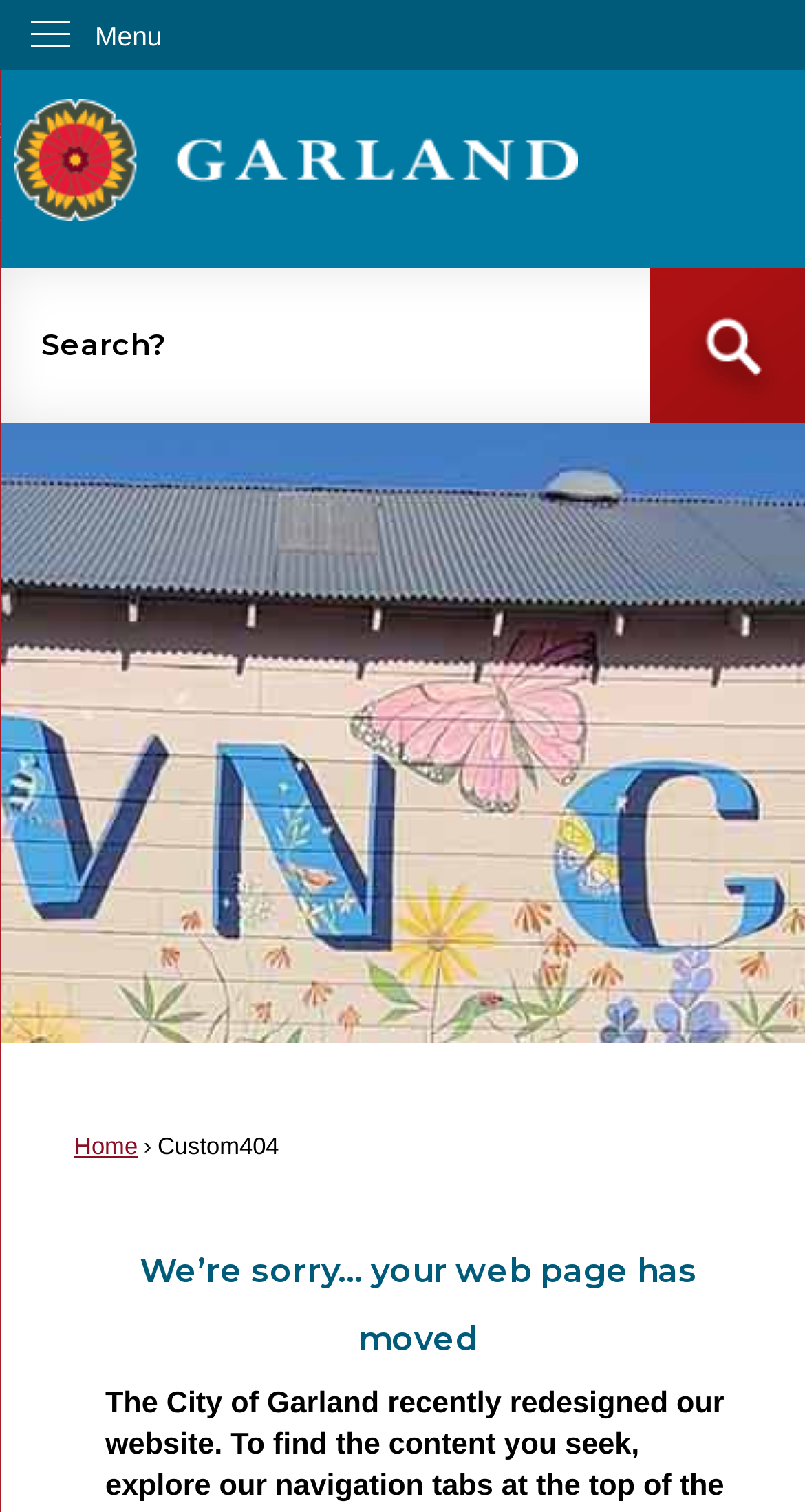Identify the bounding box coordinates for the UI element described as follows: "Menu". Ensure the coordinates are four float numbers between 0 and 1, formatted as [left, top, right, bottom].

[0.0, 0.0, 1.0, 0.046]